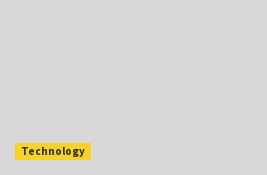Carefully examine the image and provide an in-depth answer to the question: What is the purpose of the yellow link?

The yellow link labeled 'Technology' serves as a navigational feature on the webpage, leading users to content related to technology topics, trends, and discussions on various technological innovations, encouraging user interaction and exploration of the related articles or resources in the technology domain.